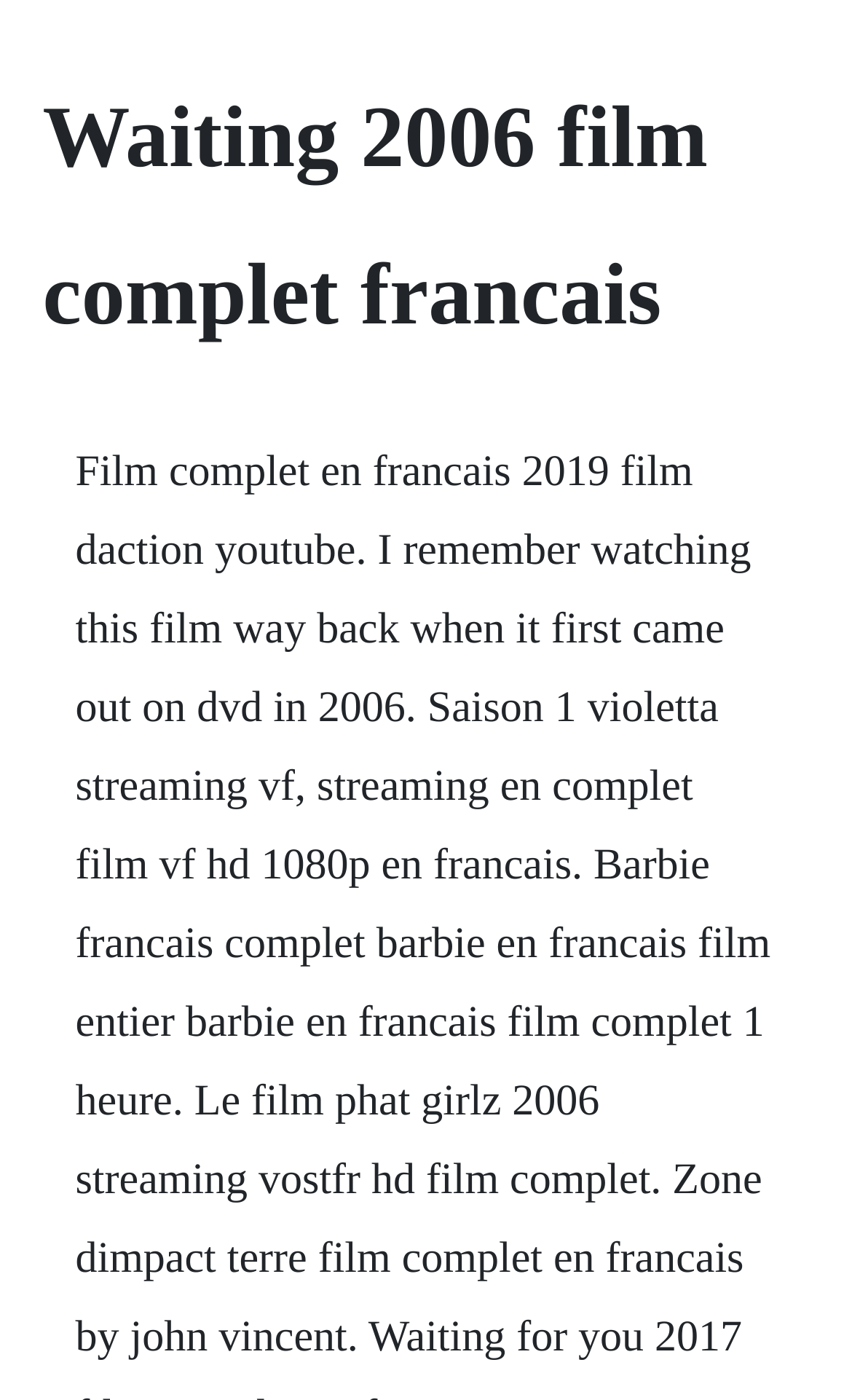Locate and generate the text content of the webpage's heading.

Waiting 2006 film complet francais